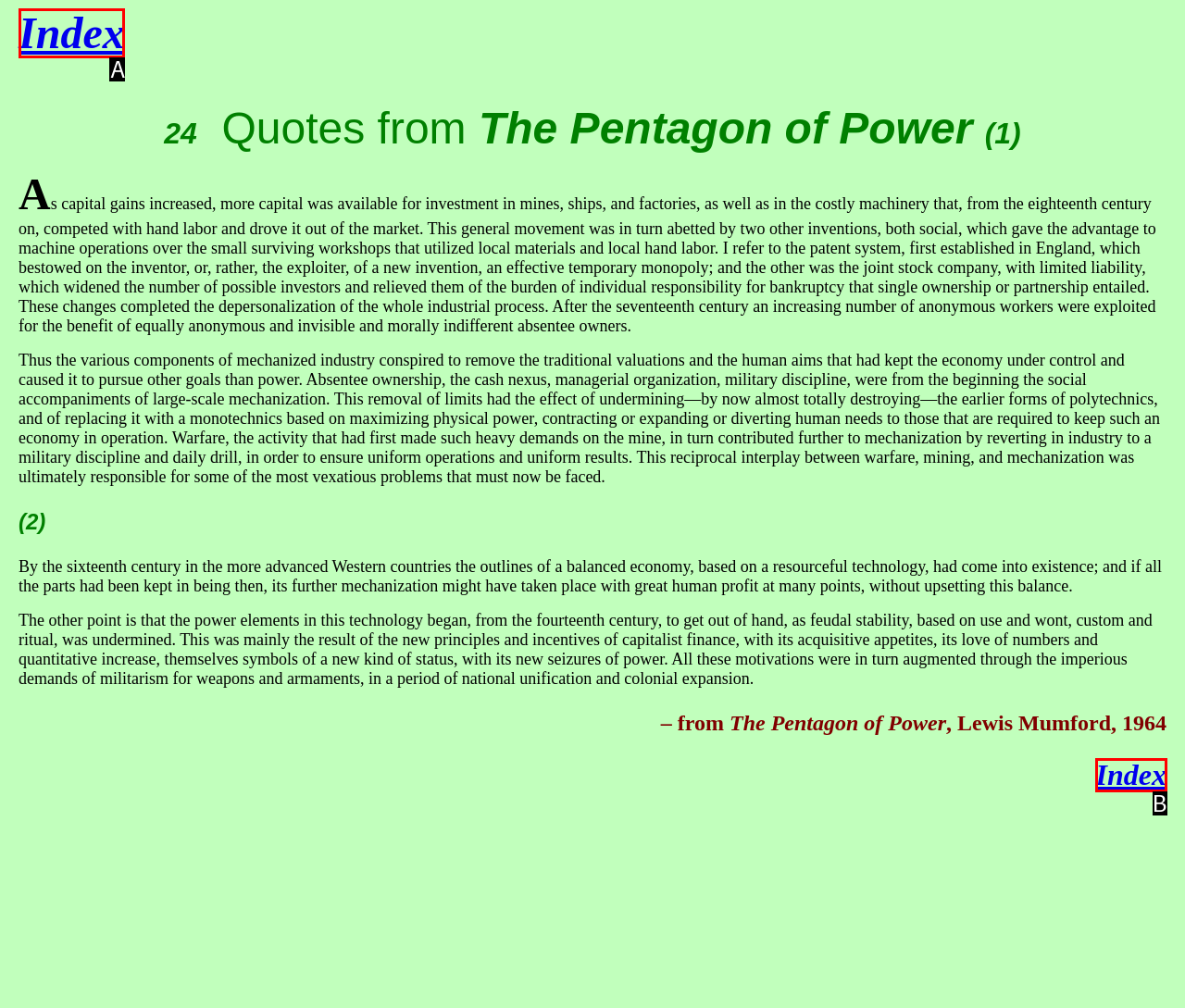Match the description: Index to the correct HTML element. Provide the letter of your choice from the given options.

B